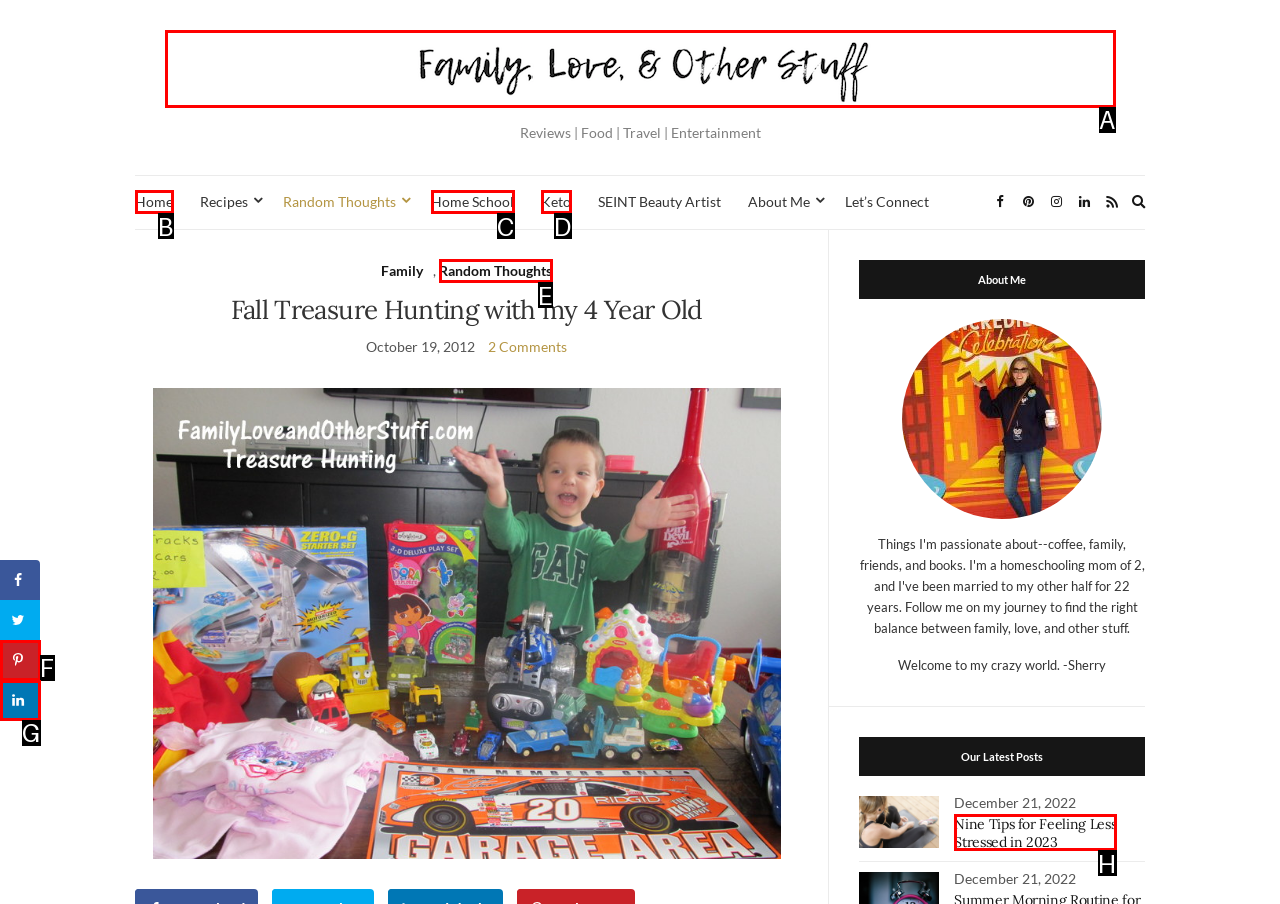Determine which option matches the element description: alt="Family, Love, and Other Stuff"
Answer using the letter of the correct option.

A